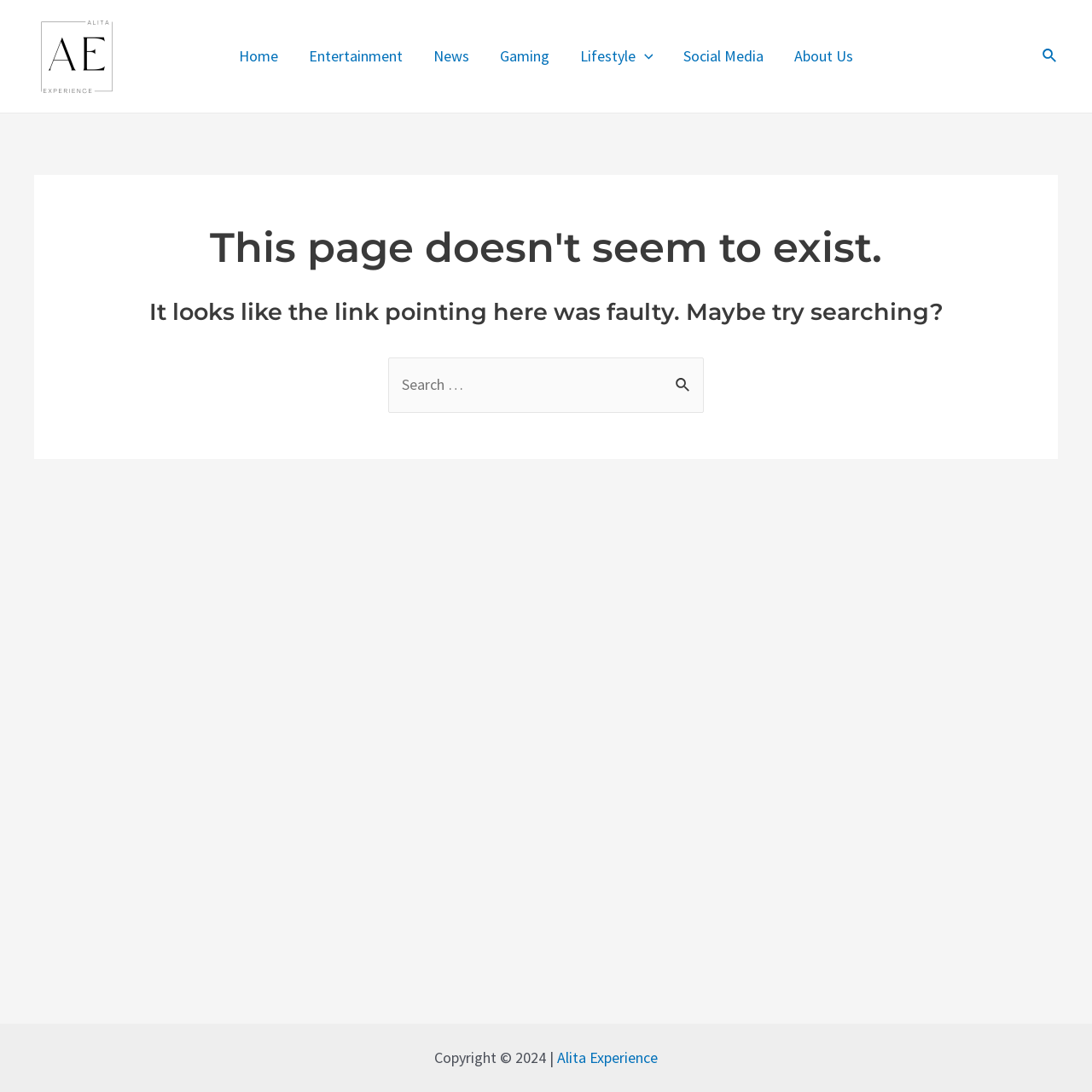Kindly determine the bounding box coordinates of the area that needs to be clicked to fulfill this instruction: "Click the link '892'".

None